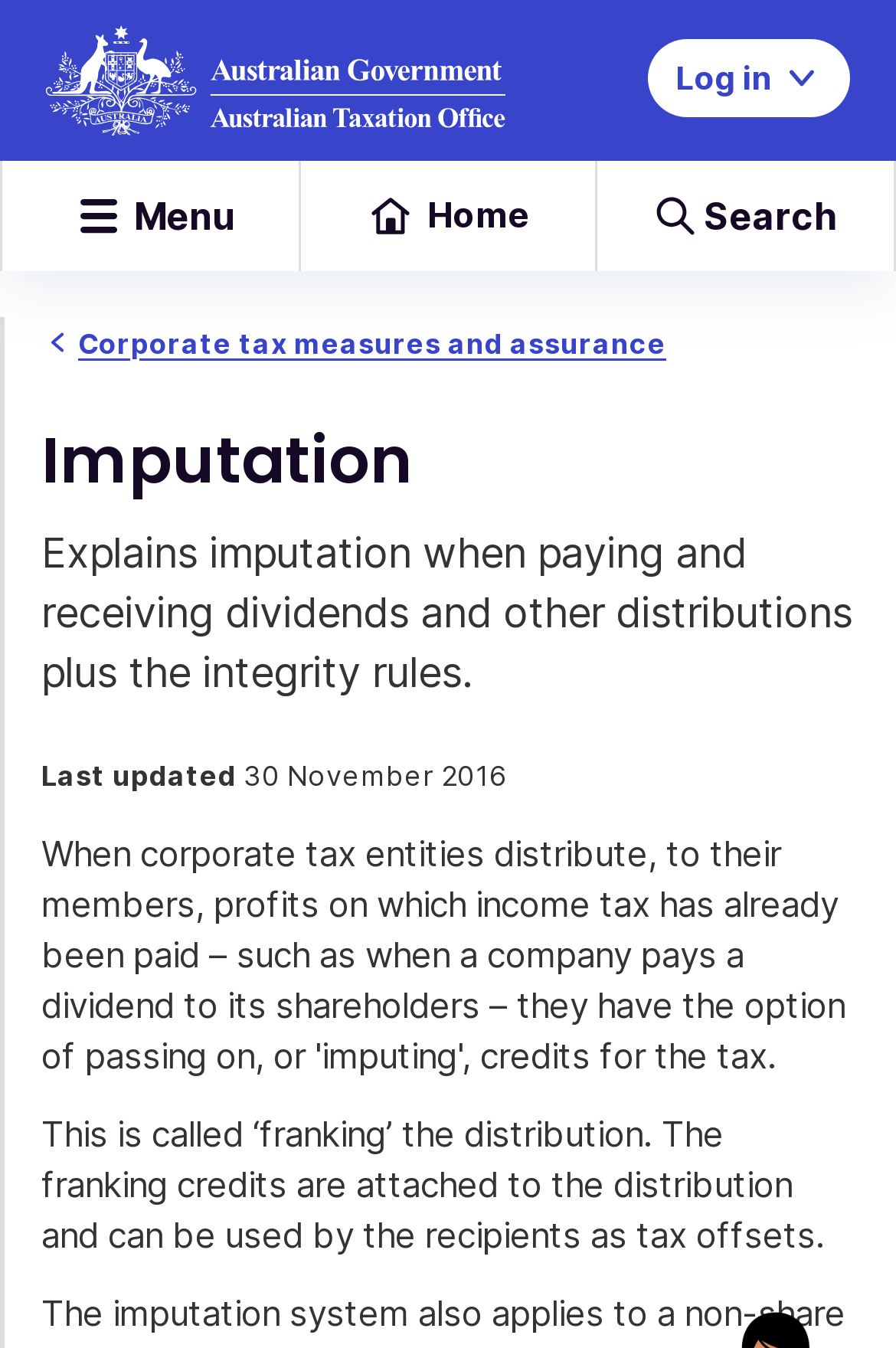Analyze the image and provide a detailed answer to the question: What is the navigation section called?

The navigation section on the webpage is called 'Breadcrumb', which is located below the top menu and provides links to related pages.